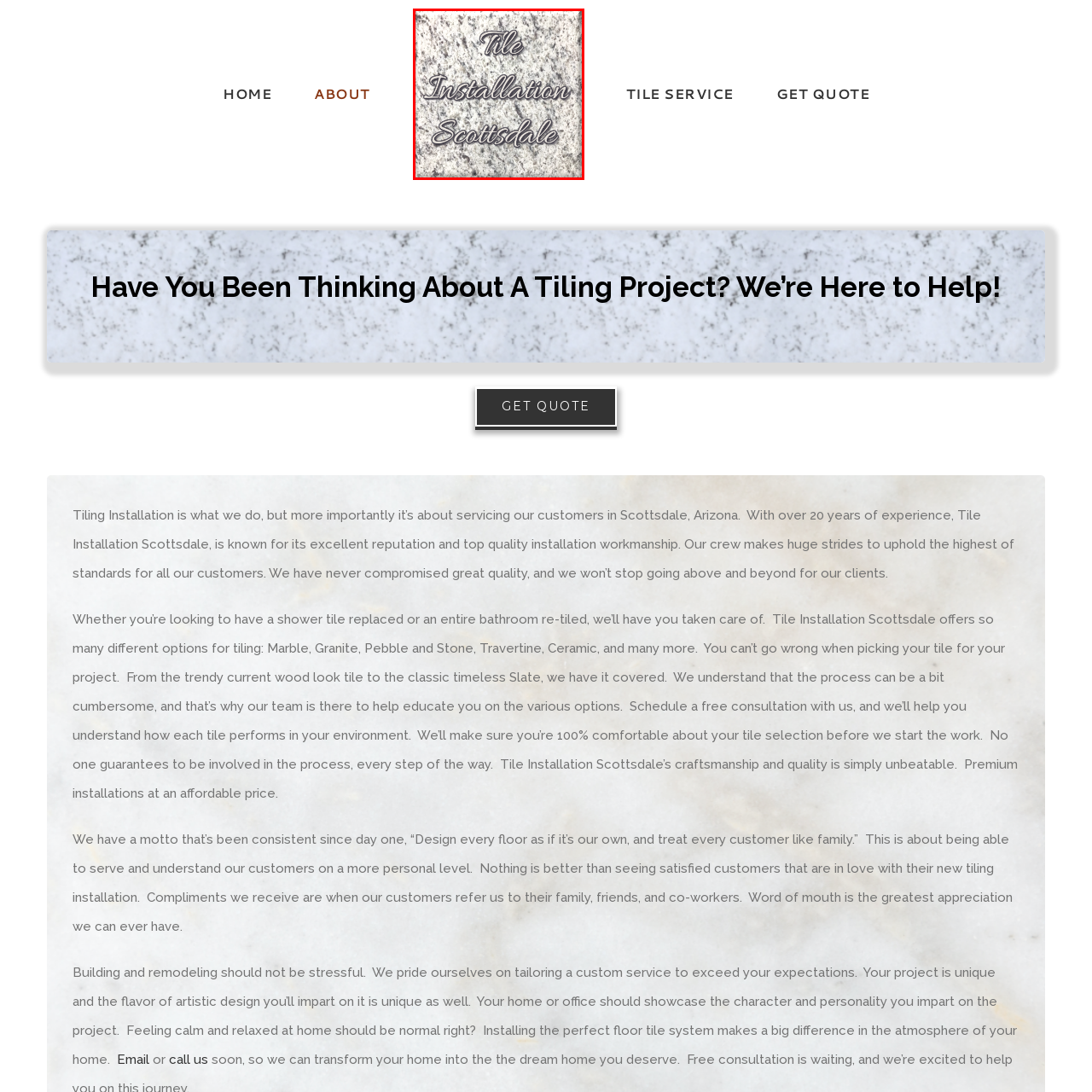Generate a comprehensive caption for the picture highlighted by the red outline.

The image features a stylish tile design that prominently displays the text "Tile Installation Scottsdale." The text is artistically rendered, combining elegance with clarity, and is set against a textured granite-like background. This visual emphasizes the professionalism and craftsmanship associated with tile installation services in Scottsdale, Arizona. The overall aesthetic suggests quality and sophistication, reflecting the high standards of service and materials offered by Tile Installation Scottsdale. This logo serves as a focal point for potential customers seeking tiling solutions, reinforcing the brand's identity and commitment to excellence in home improvement projects.